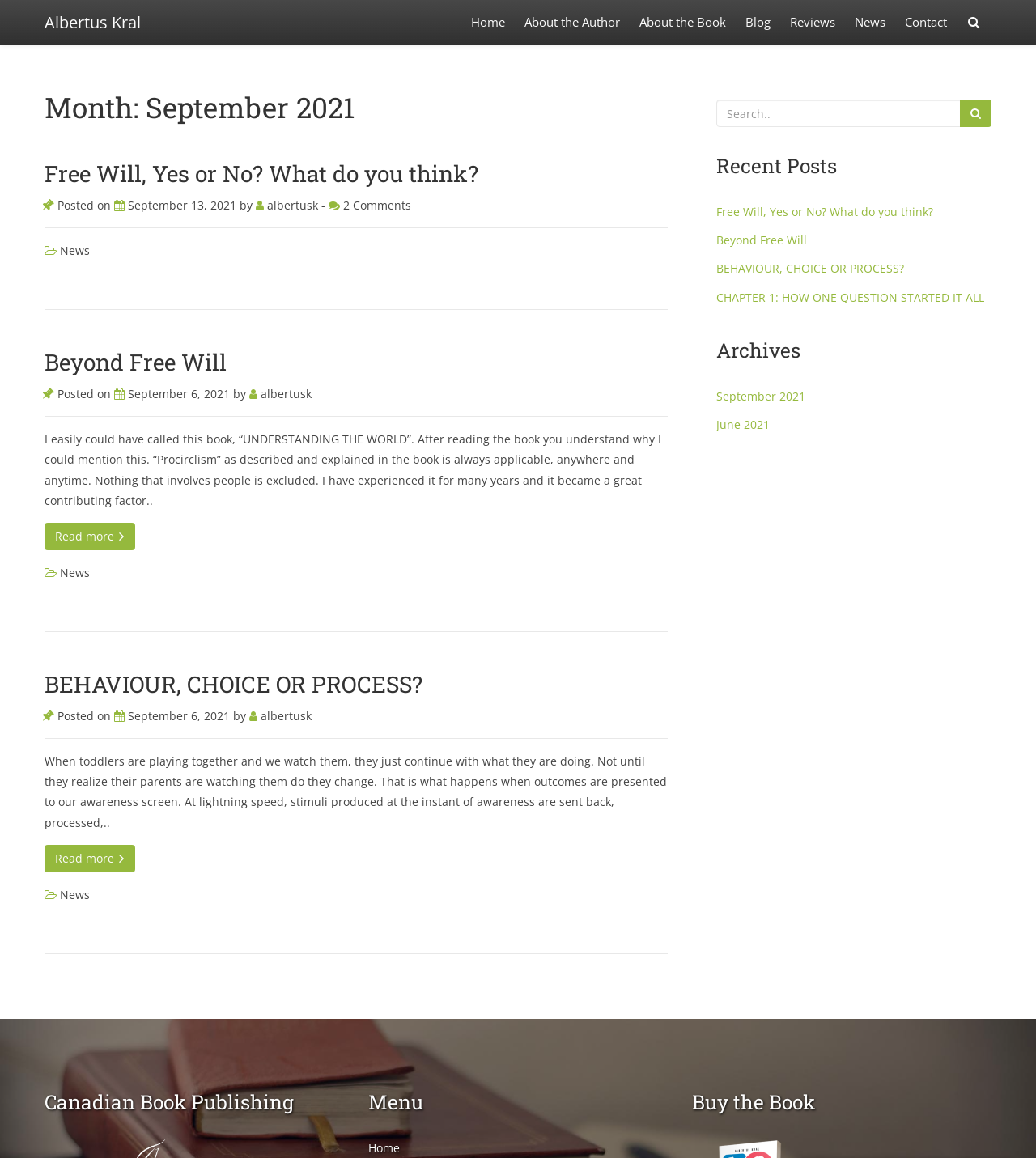Please identify the bounding box coordinates of the element I should click to complete this instruction: 'Check the 'Recent Posts''. The coordinates should be given as four float numbers between 0 and 1, like this: [left, top, right, bottom].

[0.691, 0.134, 0.957, 0.153]